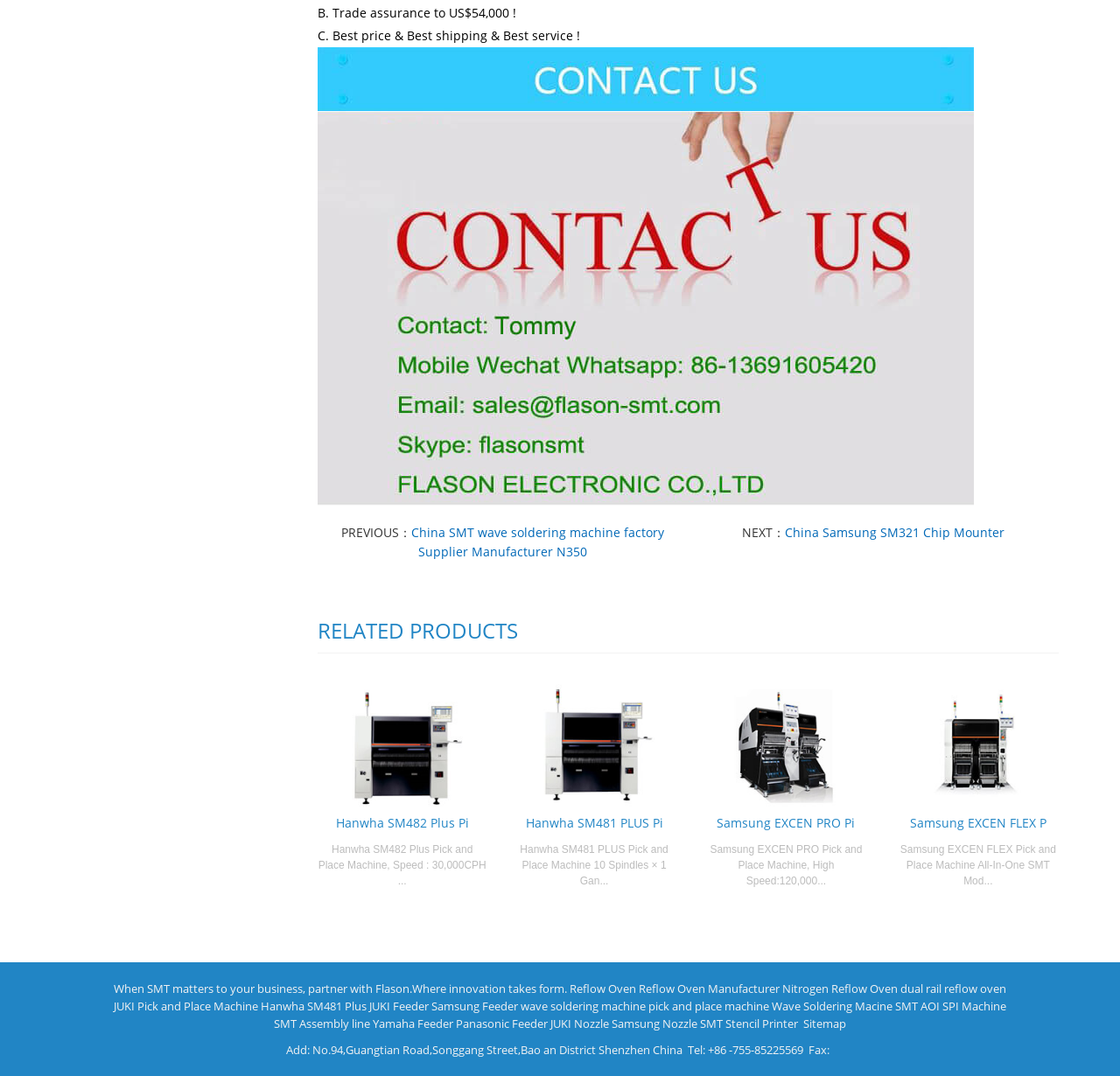Find the bounding box of the web element that fits this description: "parent_node: Hanwha SM482 Plus Pi".

[0.283, 0.636, 0.443, 0.751]